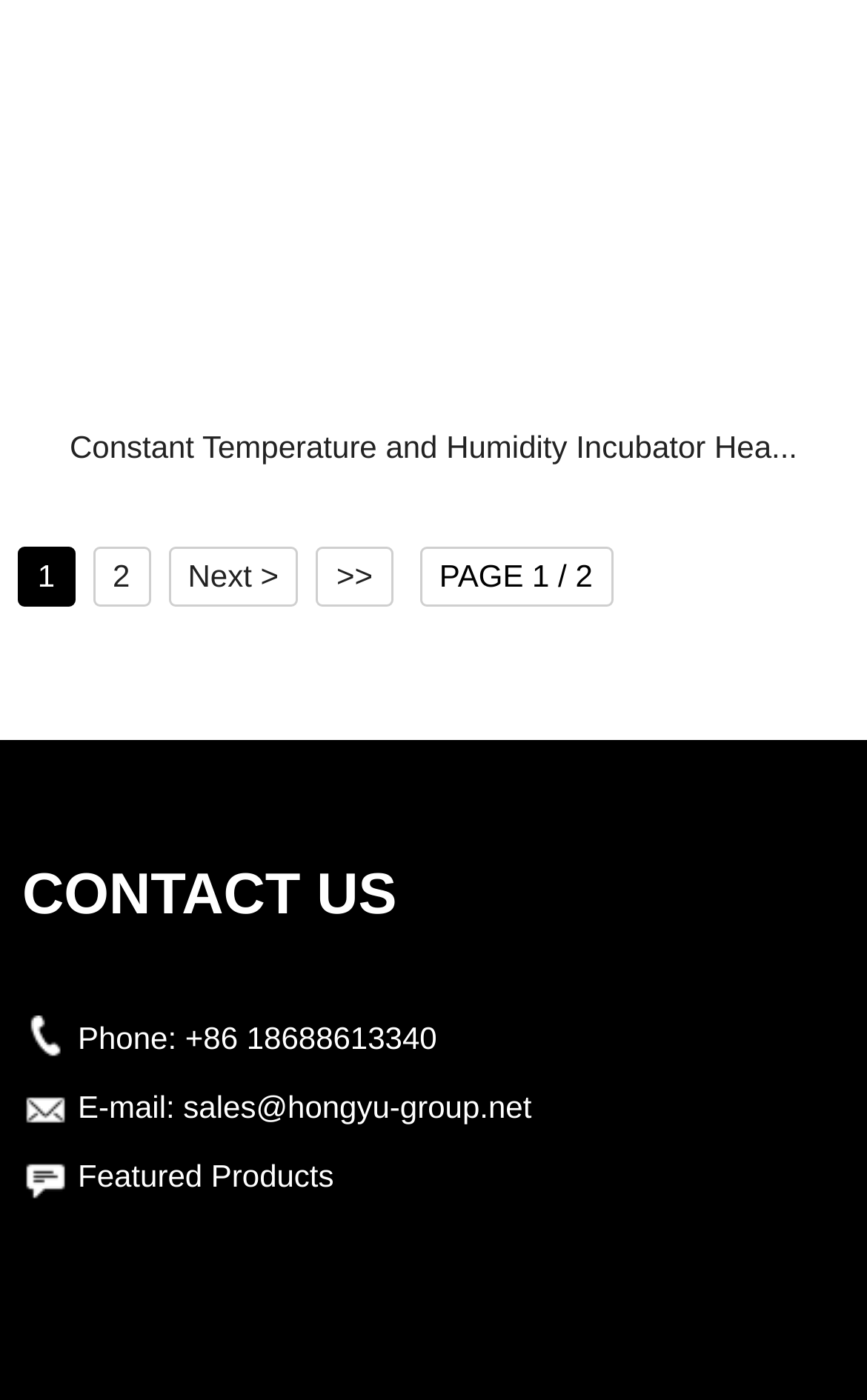Find the bounding box coordinates for the area that should be clicked to accomplish the instruction: "Send an email to sales".

[0.211, 0.777, 0.613, 0.802]